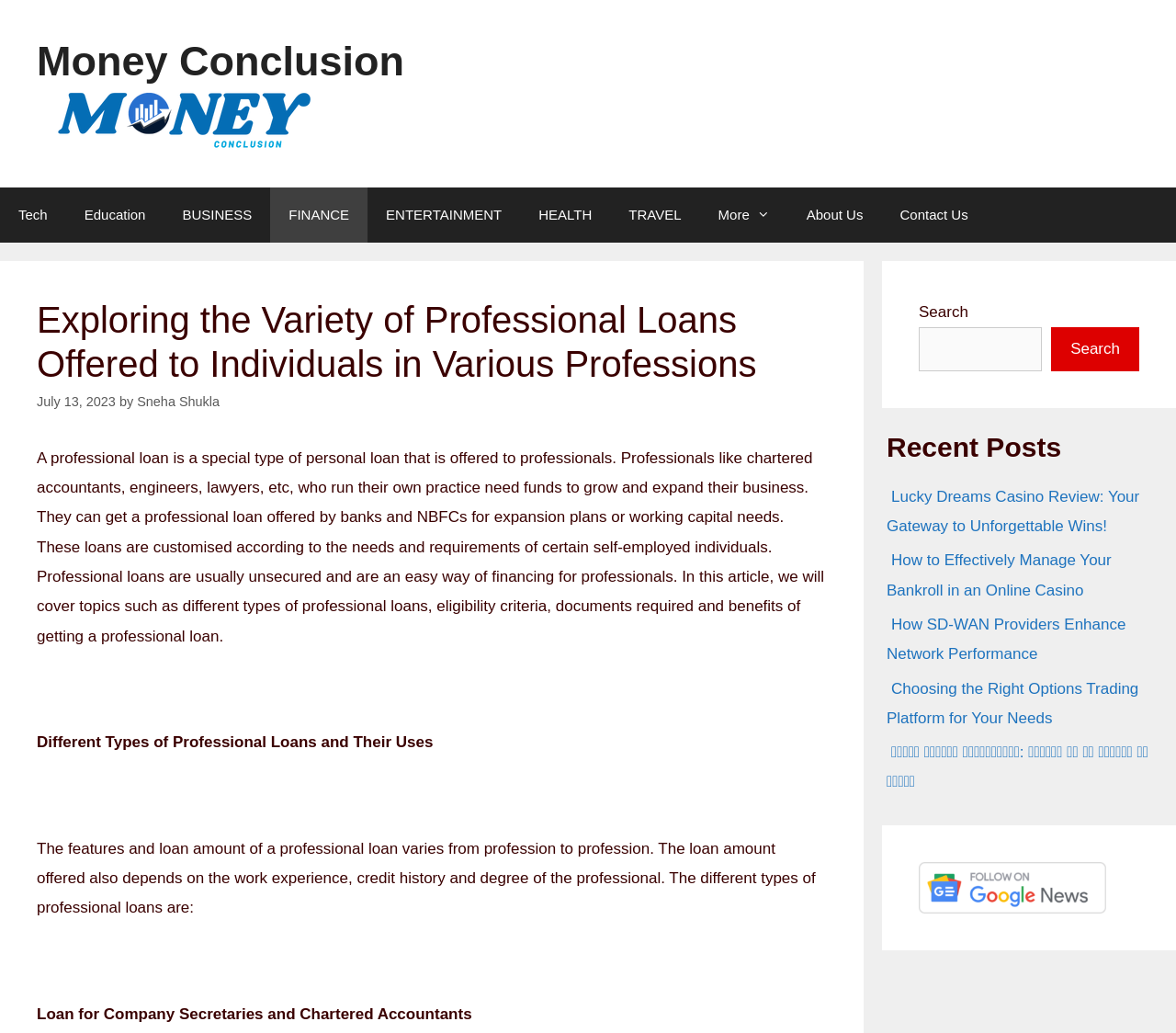What type of content is listed under 'Recent Posts'?
Examine the image and provide an in-depth answer to the question.

The 'Recent Posts' section lists links to various articles, including 'Lucky Dreams Casino Review: Your Gateway to Unforgettable Wins!', 'How to Effectively Manage Your Bankroll in an Online Casino', and others. These links appear to be related to different topics such as finance, entertainment, and technology.